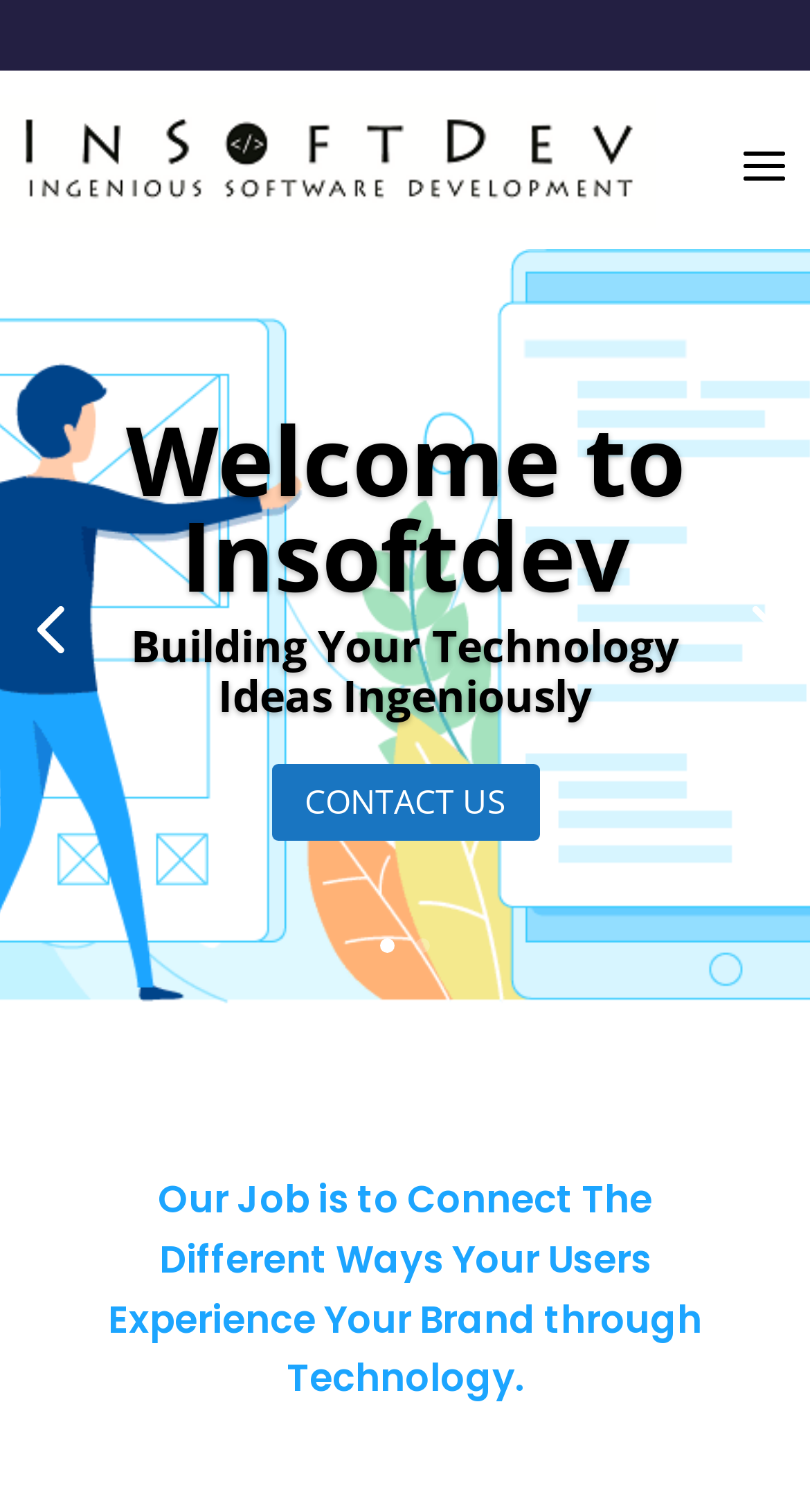How many sections are present on the webpage?
Provide a detailed answer to the question, using the image to inform your response.

The webpage is divided into three sections, the top section containing the navigation bar, the middle section containing the company's introduction, and the bottom section containing the company's purpose, which are separated by their y-coordinates.